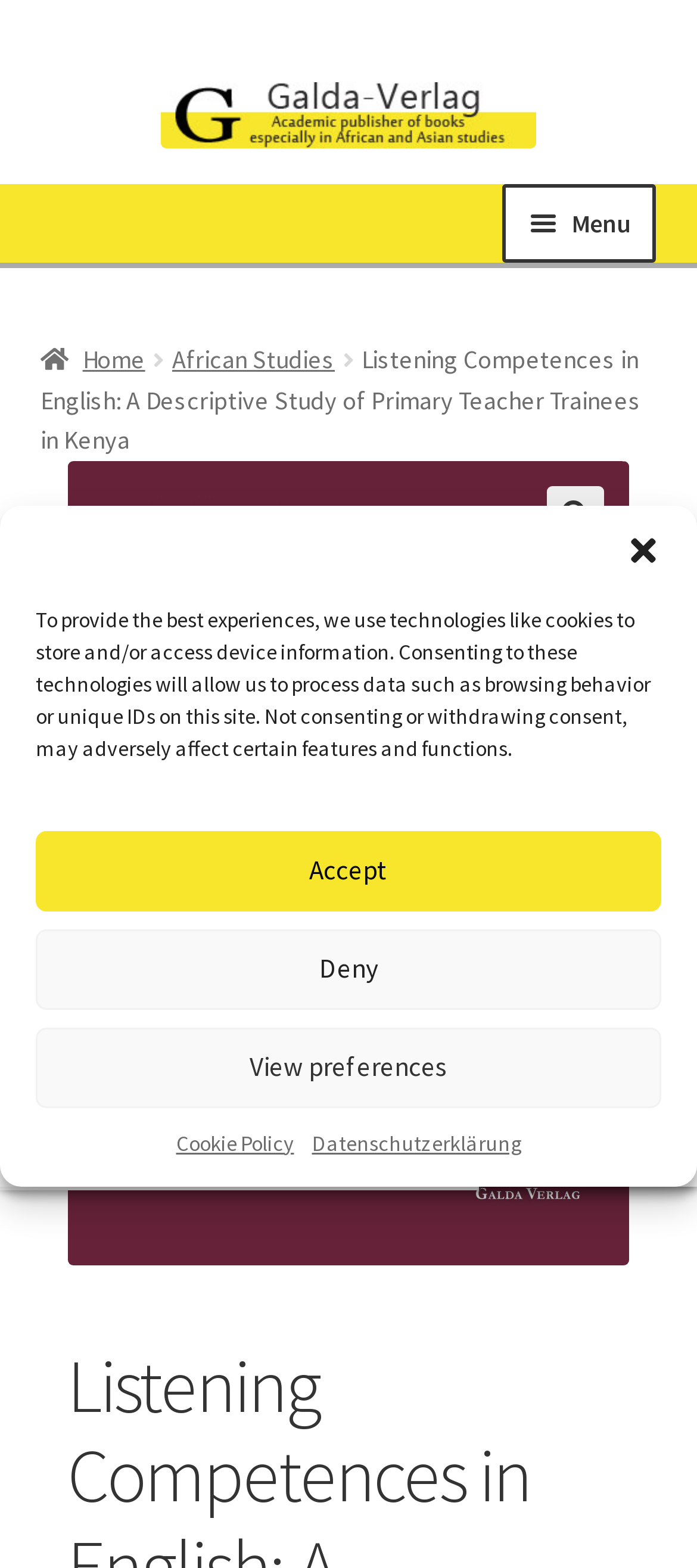How many items are in the cart?
By examining the image, provide a one-word or phrase answer.

0